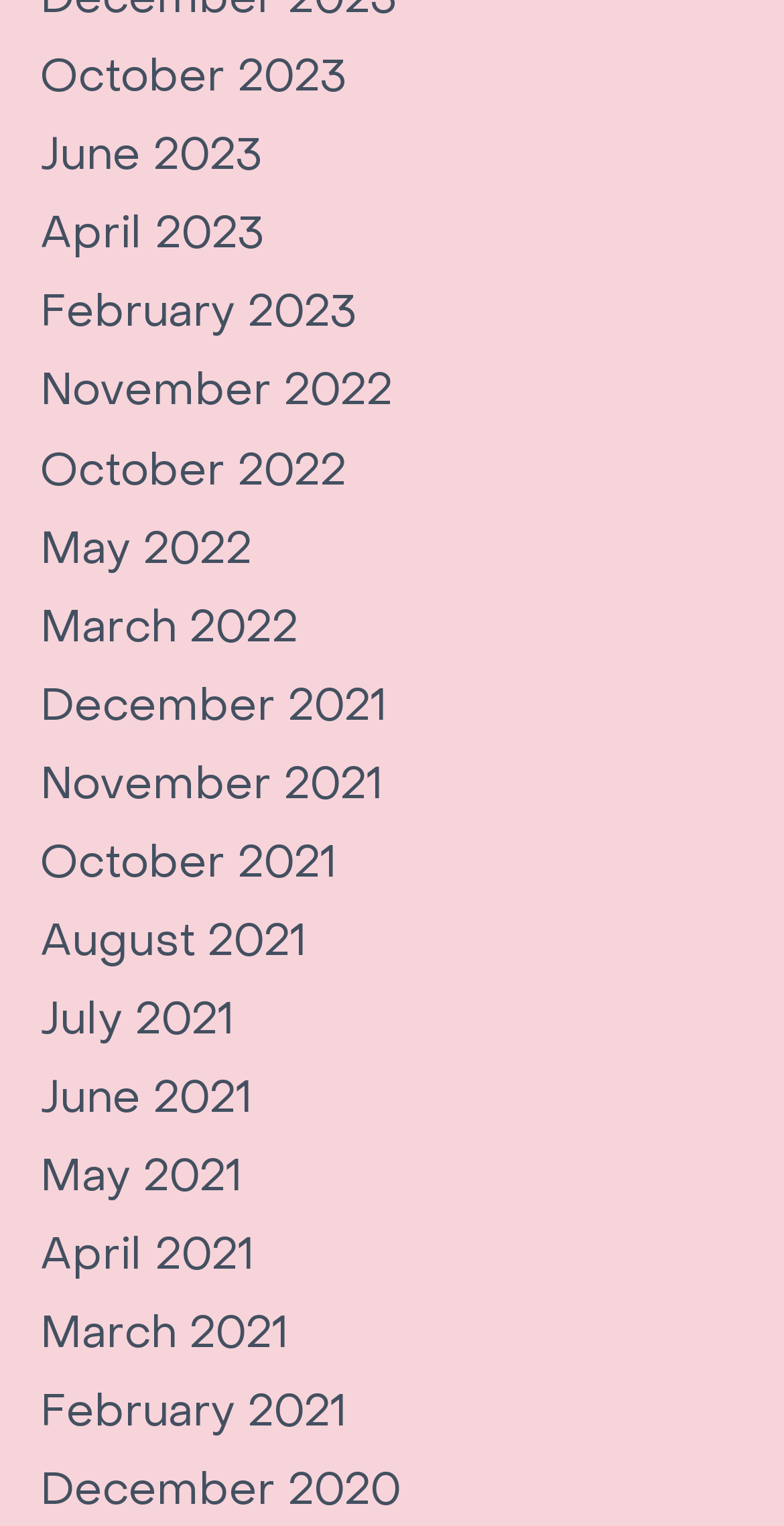Give a concise answer of one word or phrase to the question: 
How many links are there in total?

18